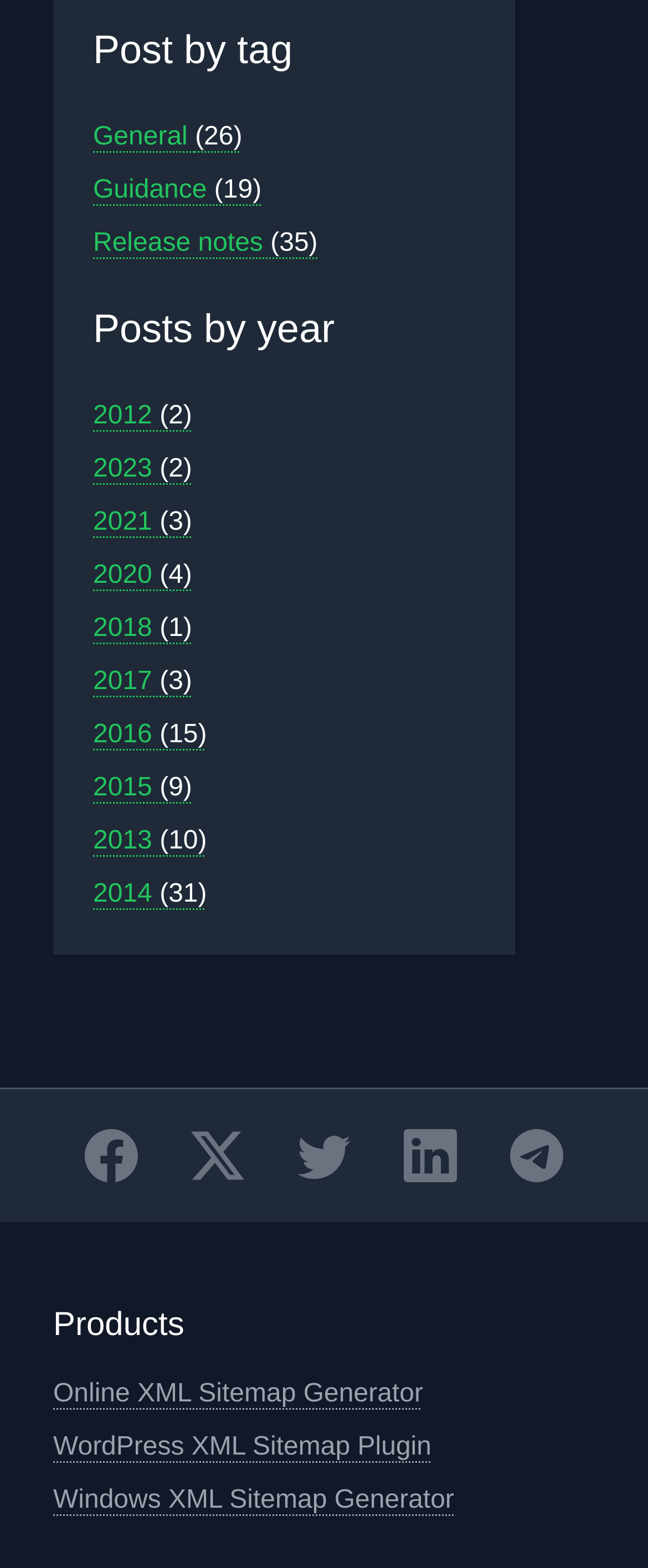Identify the coordinates of the bounding box for the element that must be clicked to accomplish the instruction: "Explore posts from 2023".

[0.144, 0.29, 0.296, 0.308]